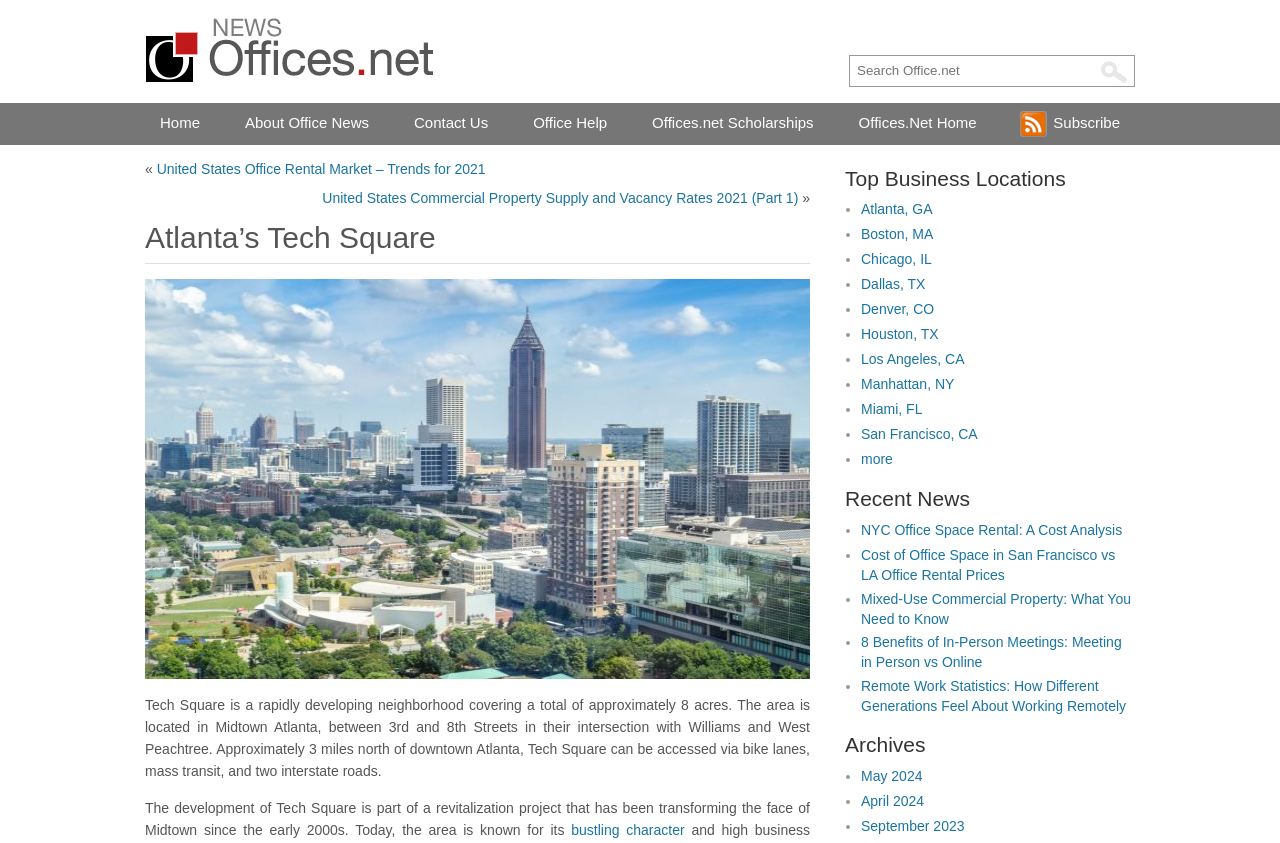Identify the bounding box coordinates of the clickable region necessary to fulfill the following instruction: "Go to Home". The bounding box coordinates should be four float numbers between 0 and 1, i.e., [left, top, right, bottom].

[0.113, 0.122, 0.168, 0.172]